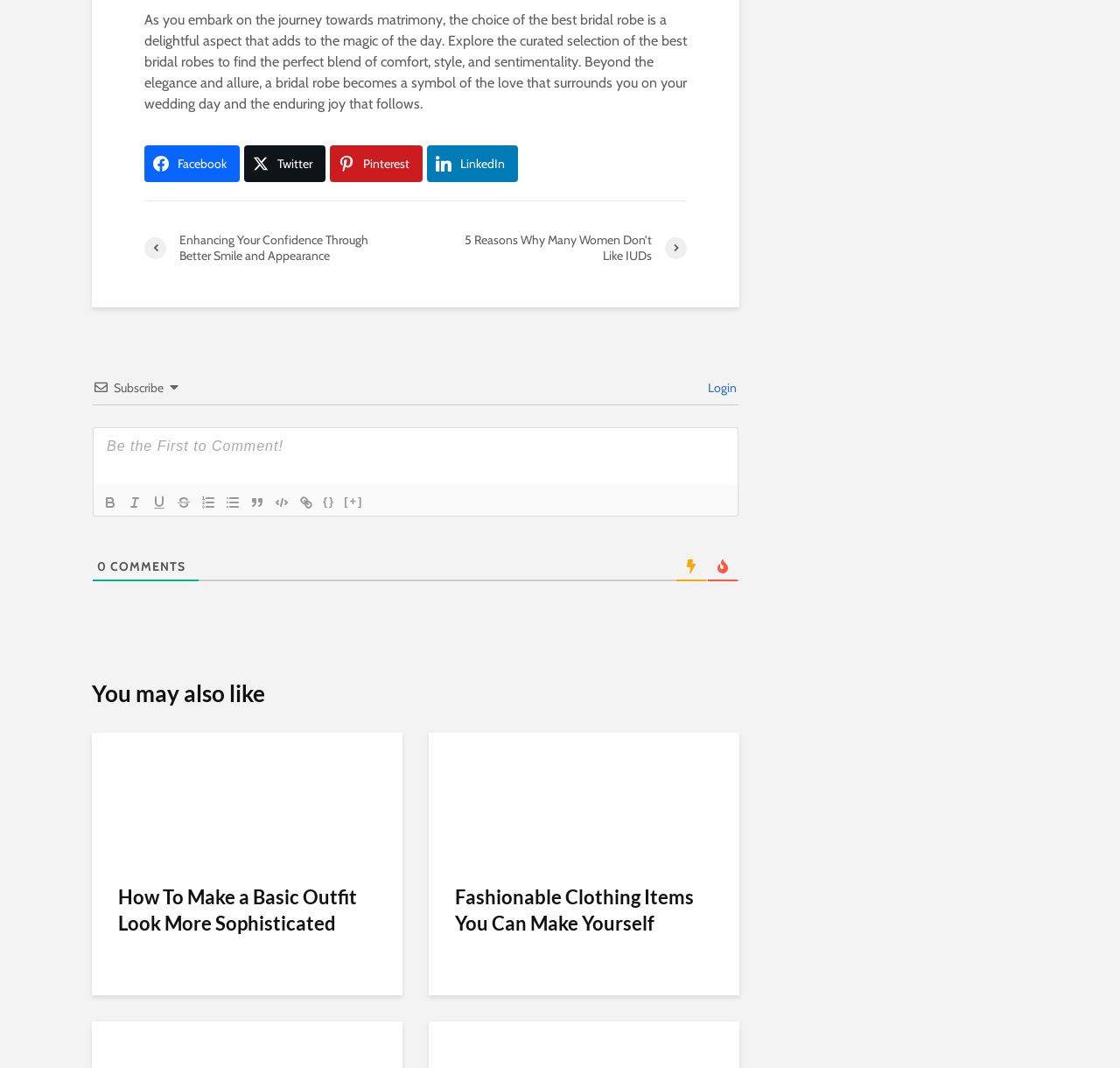Please find the bounding box coordinates of the element that you should click to achieve the following instruction: "Click on Facebook". The coordinates should be presented as four float numbers between 0 and 1: [left, top, right, bottom].

[0.129, 0.136, 0.214, 0.17]